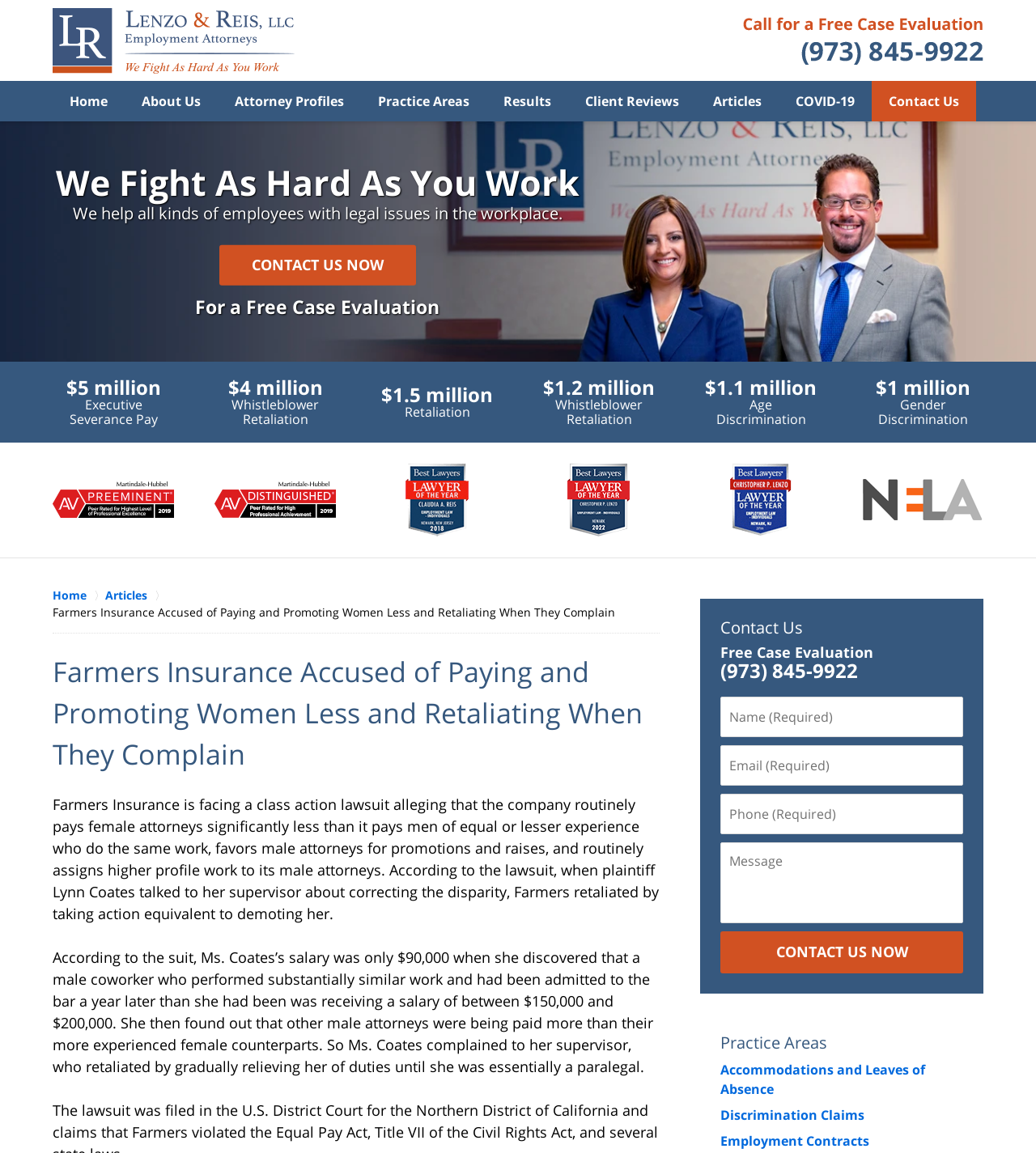Give a one-word or short-phrase answer to the following question: 
What is the purpose of the 'Free Case Evaluation' section?

To contact the law firm